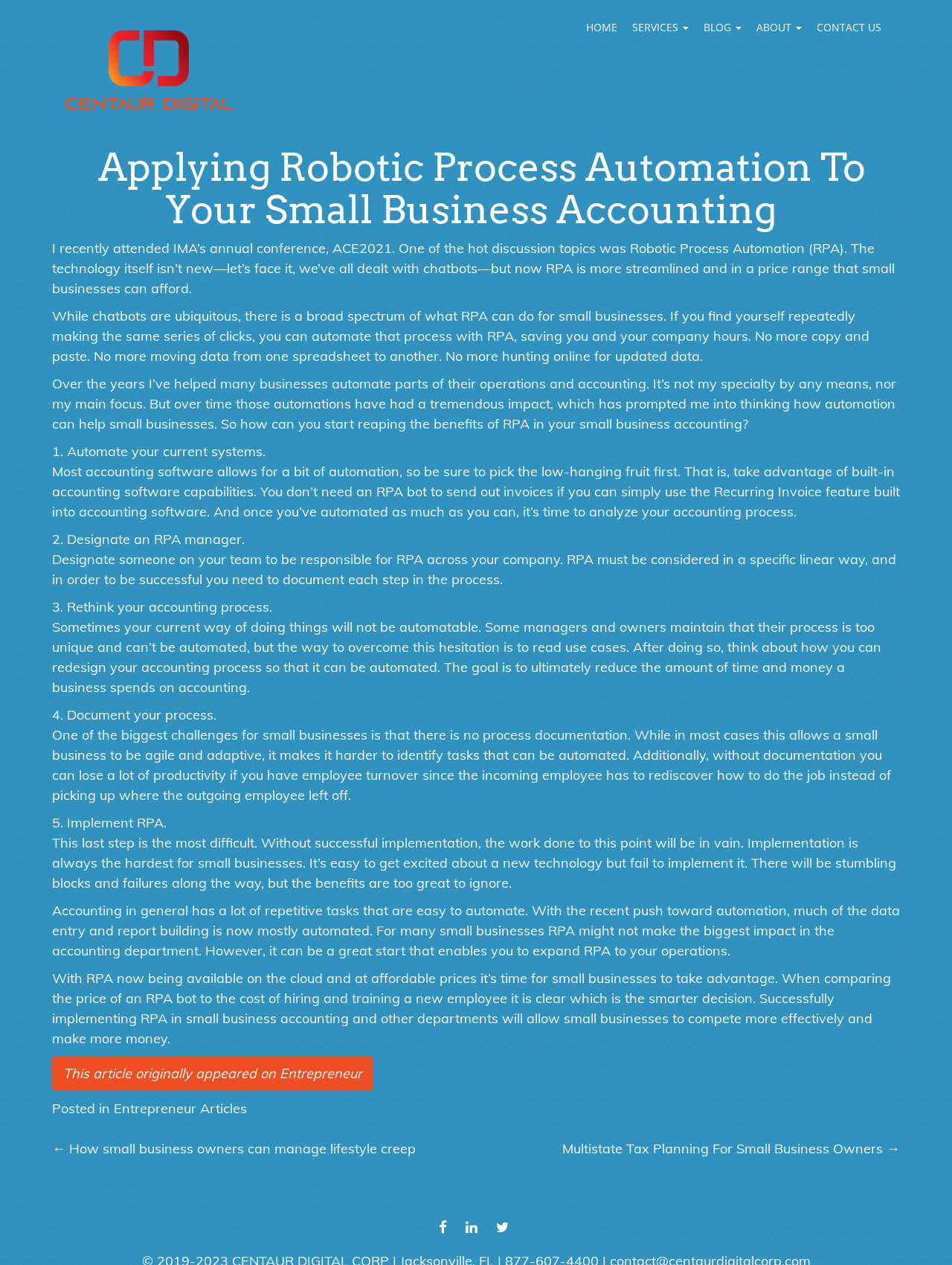Please specify the bounding box coordinates of the element that should be clicked to execute the given instruction: 'Check the latest post'. Ensure the coordinates are four float numbers between 0 and 1, expressed as [left, top, right, bottom].

[0.055, 0.901, 0.437, 0.915]